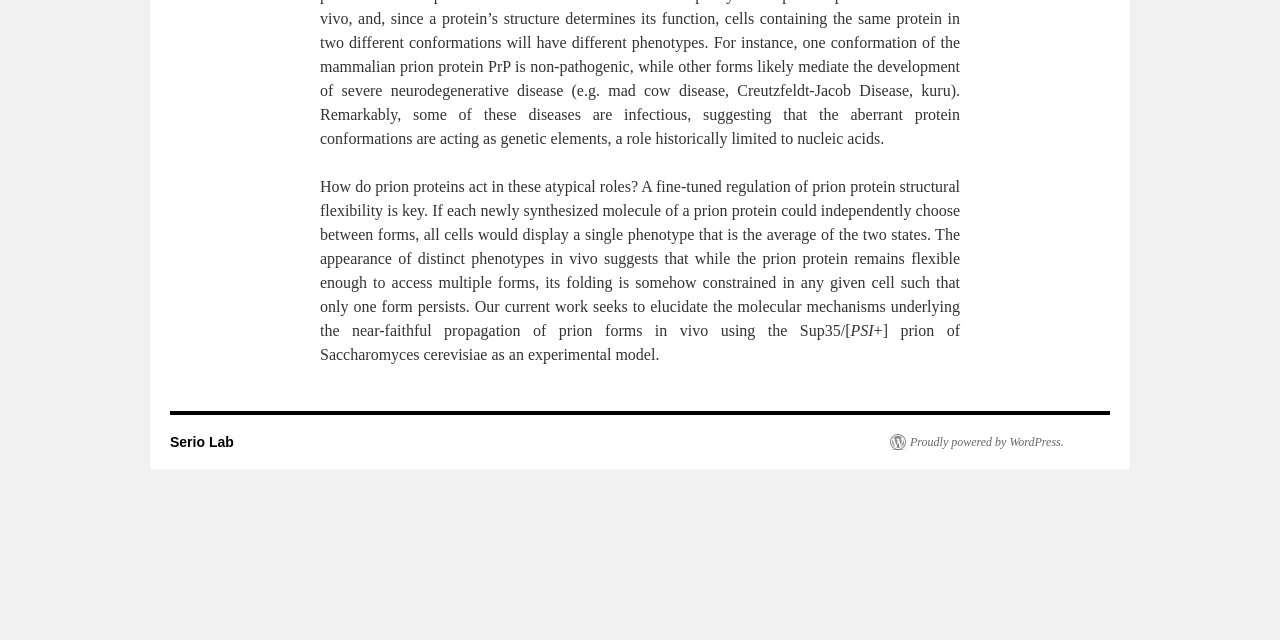Using the element description: "Proudly powered by WordPress.", determine the bounding box coordinates for the specified UI element. The coordinates should be four float numbers between 0 and 1, [left, top, right, bottom].

[0.695, 0.677, 0.831, 0.702]